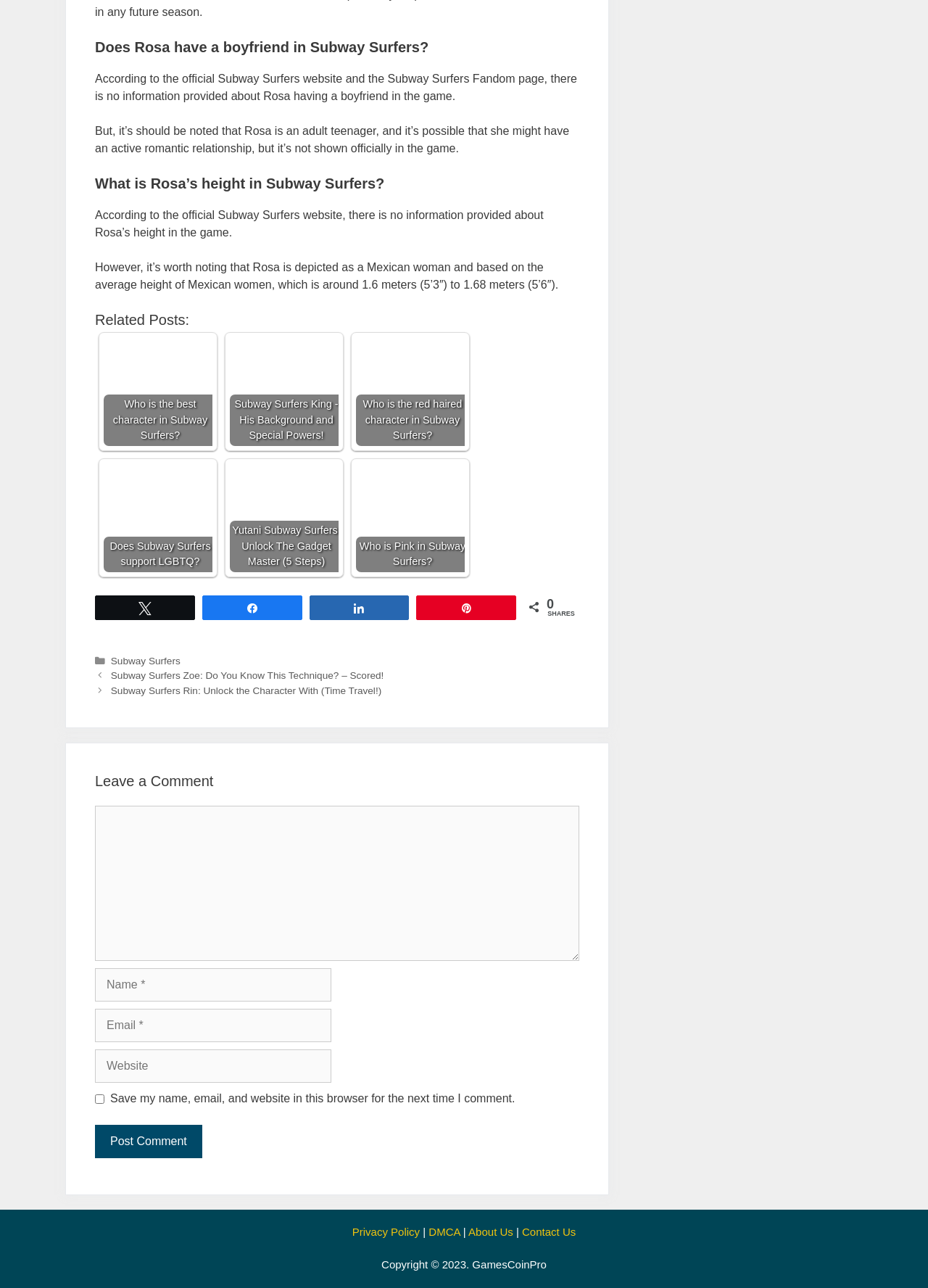Using the description: "parent_node: Comment name="comment"", identify the bounding box of the corresponding UI element in the screenshot.

[0.102, 0.626, 0.624, 0.746]